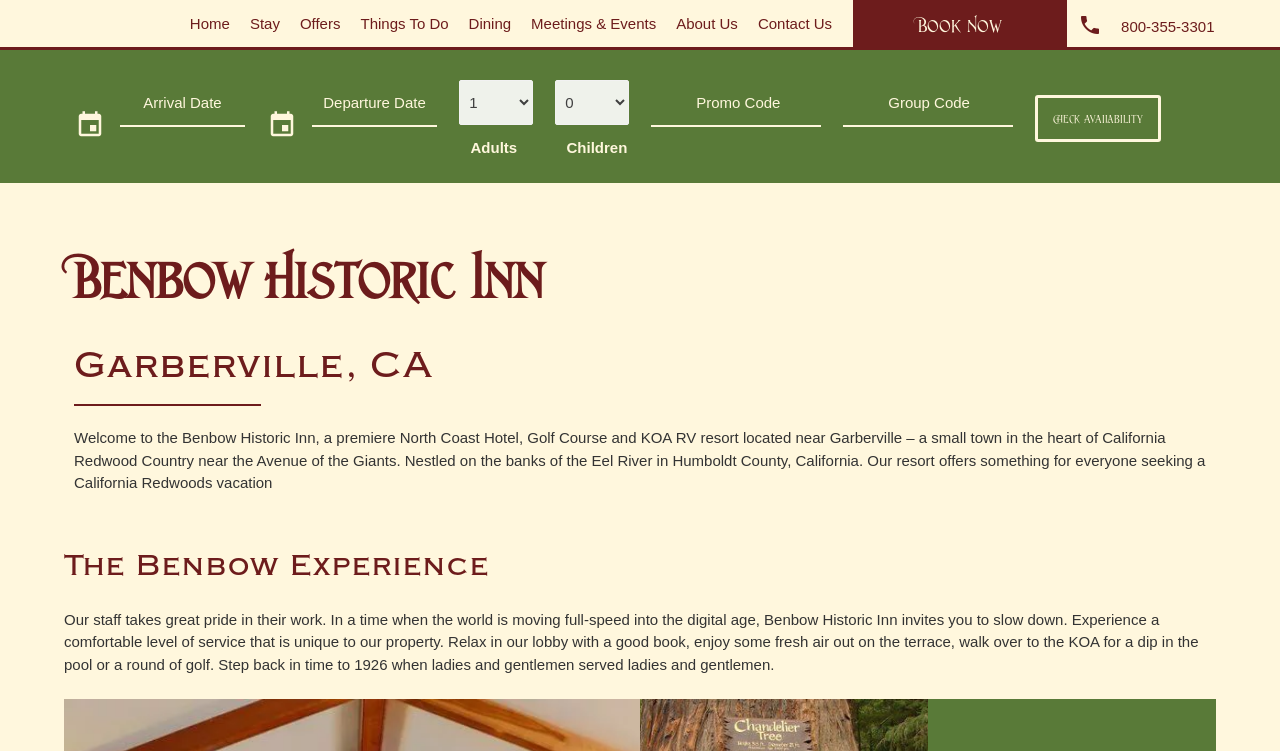Specify the bounding box coordinates of the area that needs to be clicked to achieve the following instruction: "Select the number of adults".

[0.359, 0.107, 0.416, 0.166]